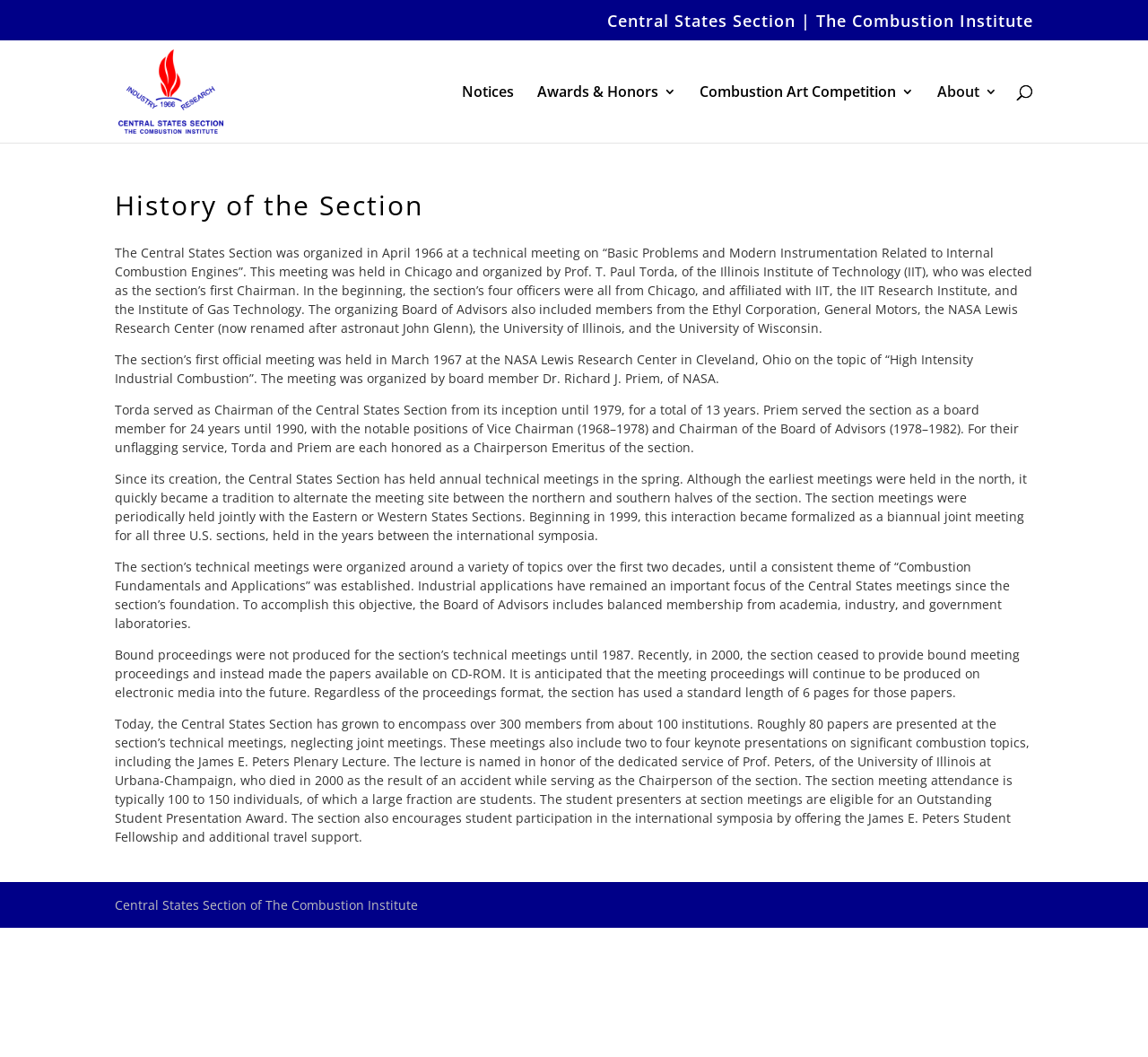What is the typical attendance at the section's technical meetings?
Refer to the image and give a detailed response to the question.

I found the answer by reading the static text 'The section meeting attendance is typically 100 to 150 individuals...'. This text provides information about the typical attendance at the section's technical meetings.